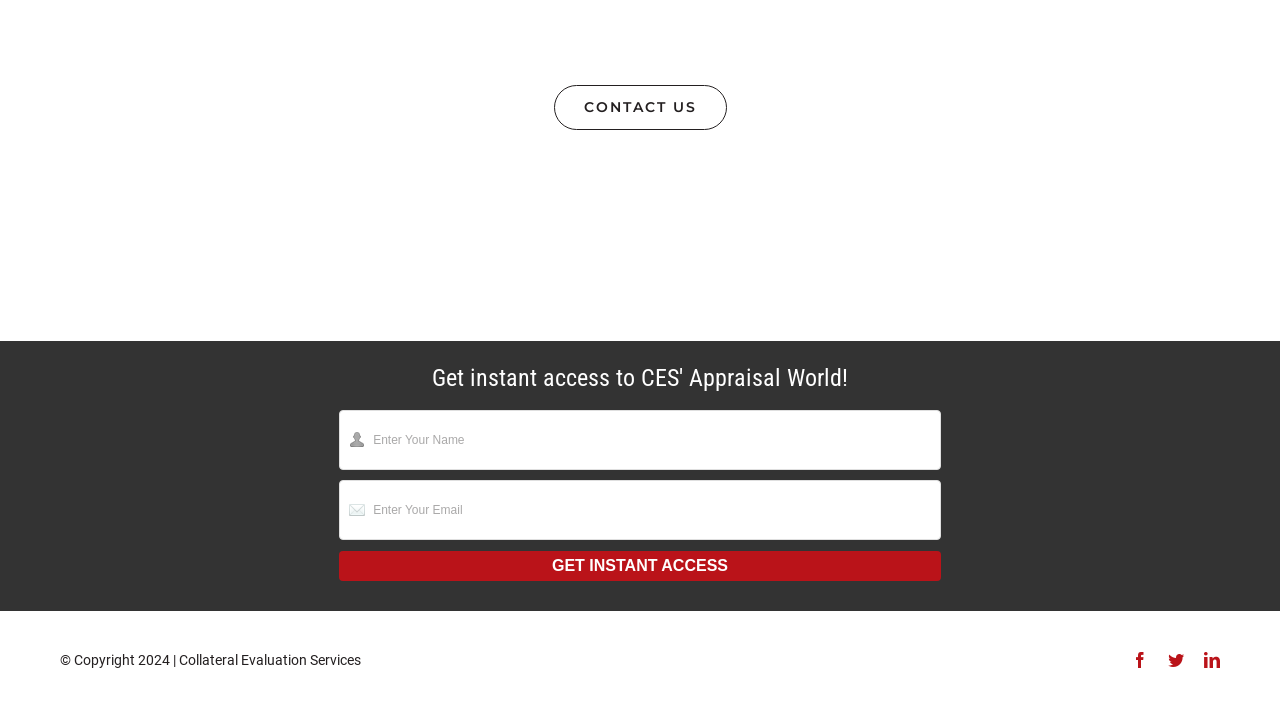What is the purpose of the 'GET INSTANT ACCESS' button?
Answer the question based on the image using a single word or a brief phrase.

To get instant access